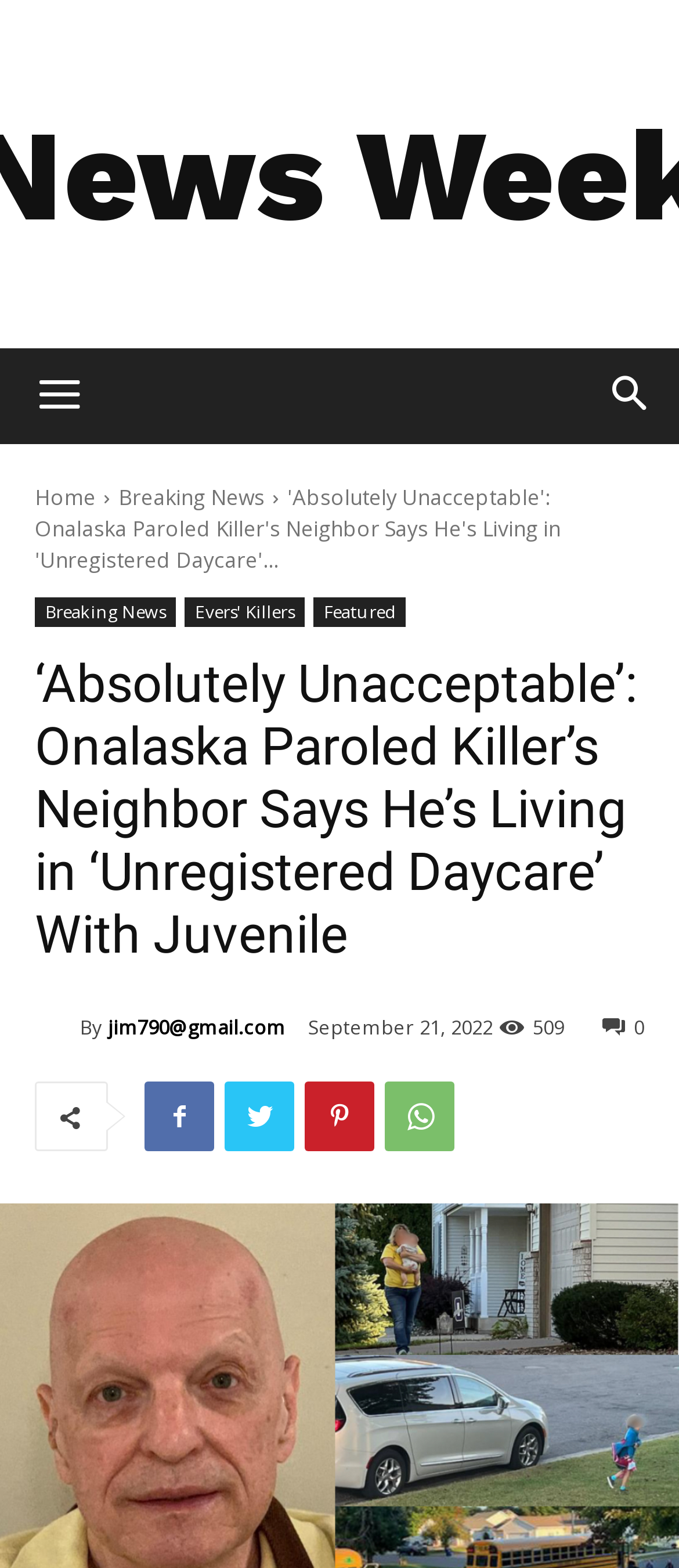Using the information in the image, give a comprehensive answer to the question: 
What type of news is this article categorized under?

The article is categorized under 'Breaking News' as indicated by the link on the top navigation bar.